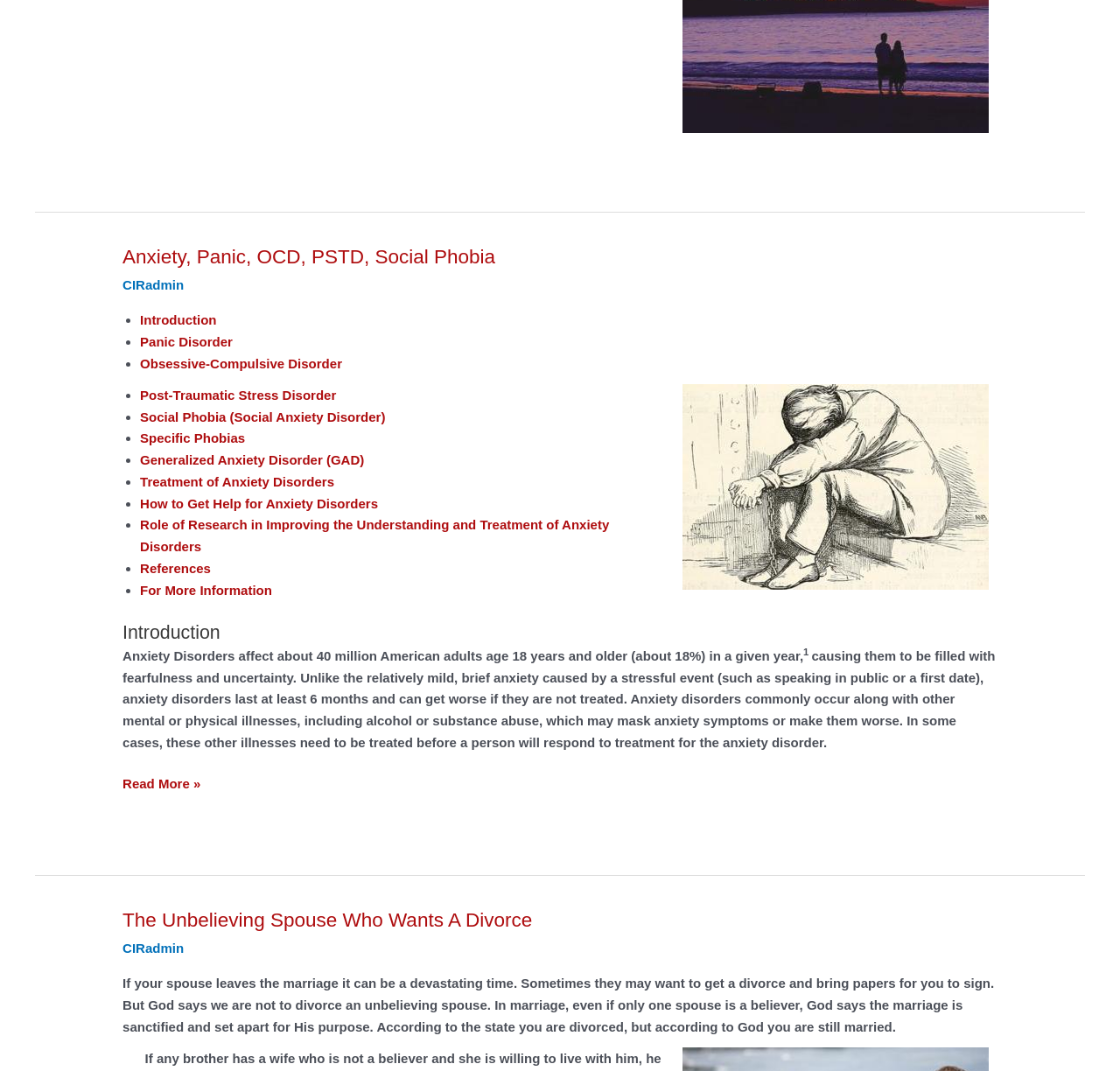Please find the bounding box coordinates for the clickable element needed to perform this instruction: "view archives for May 2024".

None